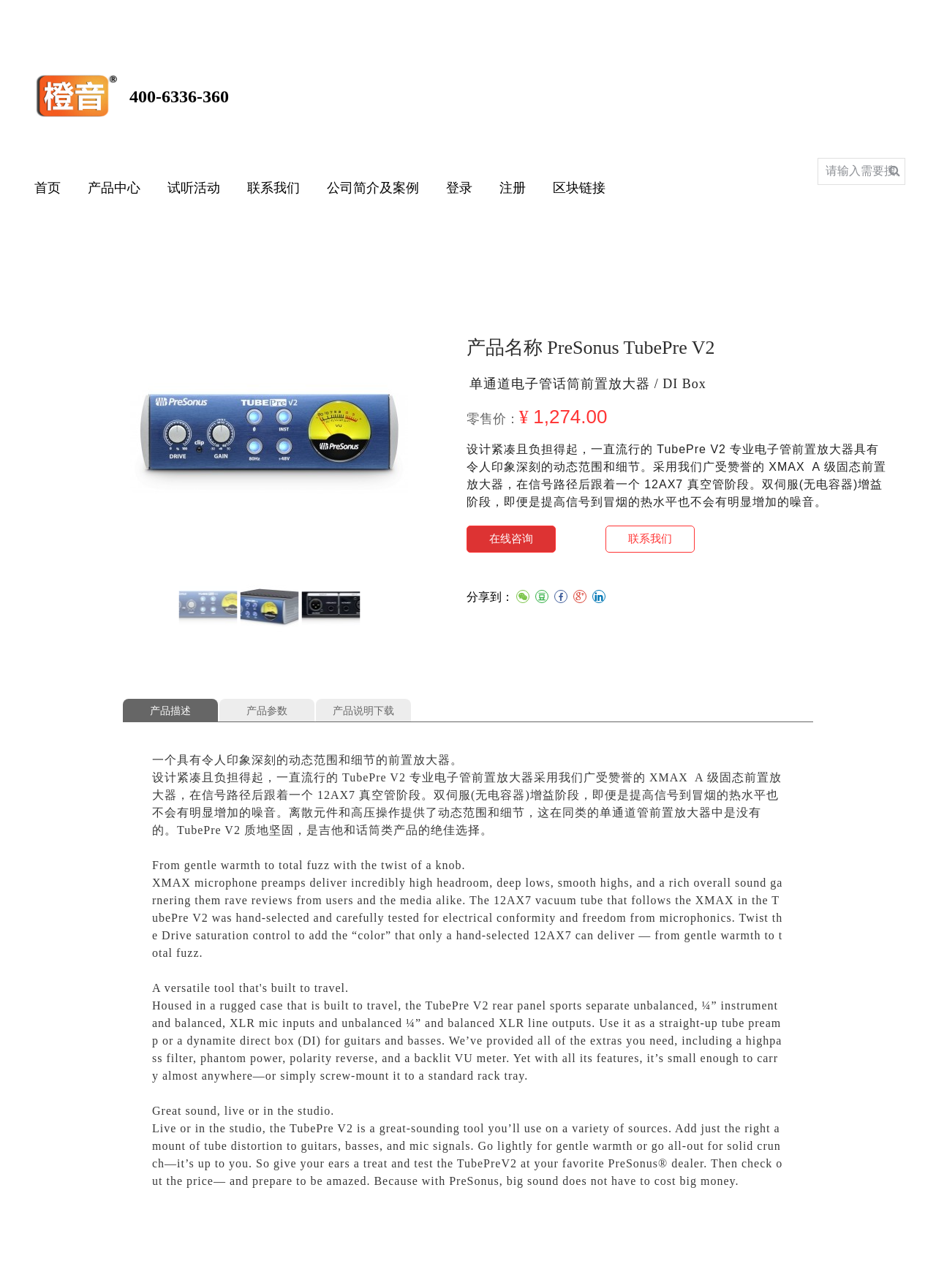Offer an extensive depiction of the webpage and its key elements.

This webpage is about the PreSonus TubePre V2, a professional electronic tube preamplifier. At the top, there is a navigation bar with links to the homepage, product center, audition activities, contact us, company profile, login, and register. On the right side of the navigation bar, there is a search box where users can input text to search for products.

Below the navigation bar, there are two images, one on the left and one on the right, which appear to be related to music or audio equipment. Further down, there are four small images arranged in a row, possibly showcasing different aspects of the product.

The main content of the webpage is divided into sections. The first section displays the product name, "PreSonus TubePre V2", and a brief description of the product. Below this, there is a section showing the retail price of the product, ¥1,274.00.

The next section provides a detailed description of the product, highlighting its features, such as its compact design, high headroom, and low noise. There are also links to online consultation and contact us.

Following this, there are three buttons labeled "Product Description", "Product Parameters", and "Product Manual Download". Below these buttons, there are several paragraphs of text describing the product's features, including its ability to provide a range of tonal colors, from gentle warmth to total fuzz, and its rugged design, making it suitable for live or studio use.

Throughout the webpage, there are several images and links to social media platforms, allowing users to share the product information. At the bottom of the webpage, there is a link to the company's website.